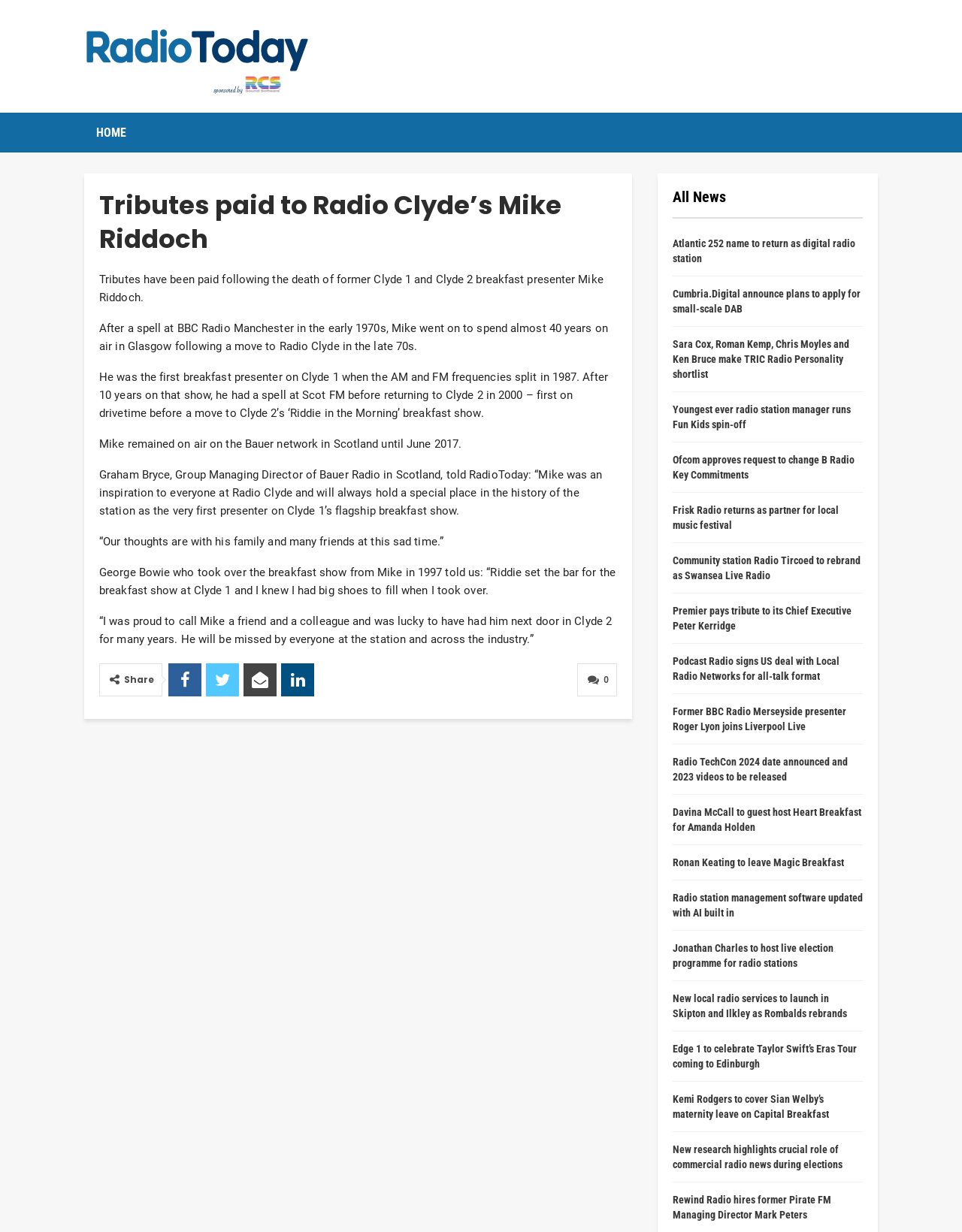Kindly determine the bounding box coordinates for the clickable area to achieve the given instruction: "Click on the 'RadioToday' logo".

[0.088, 0.023, 0.322, 0.065]